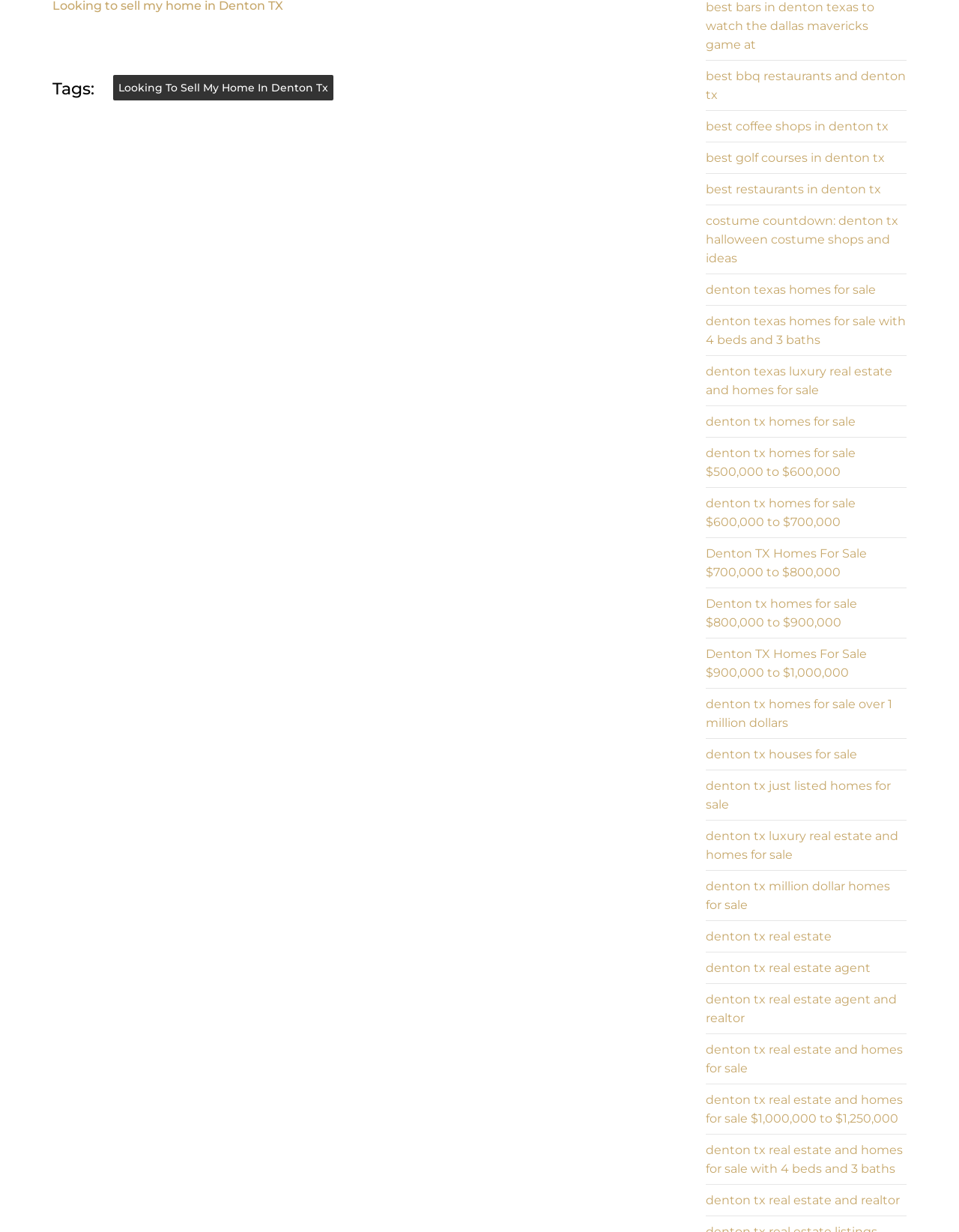What is the price range of some of the listed properties?
Based on the image, give a one-word or short phrase answer.

$500,000 to $1,000,000